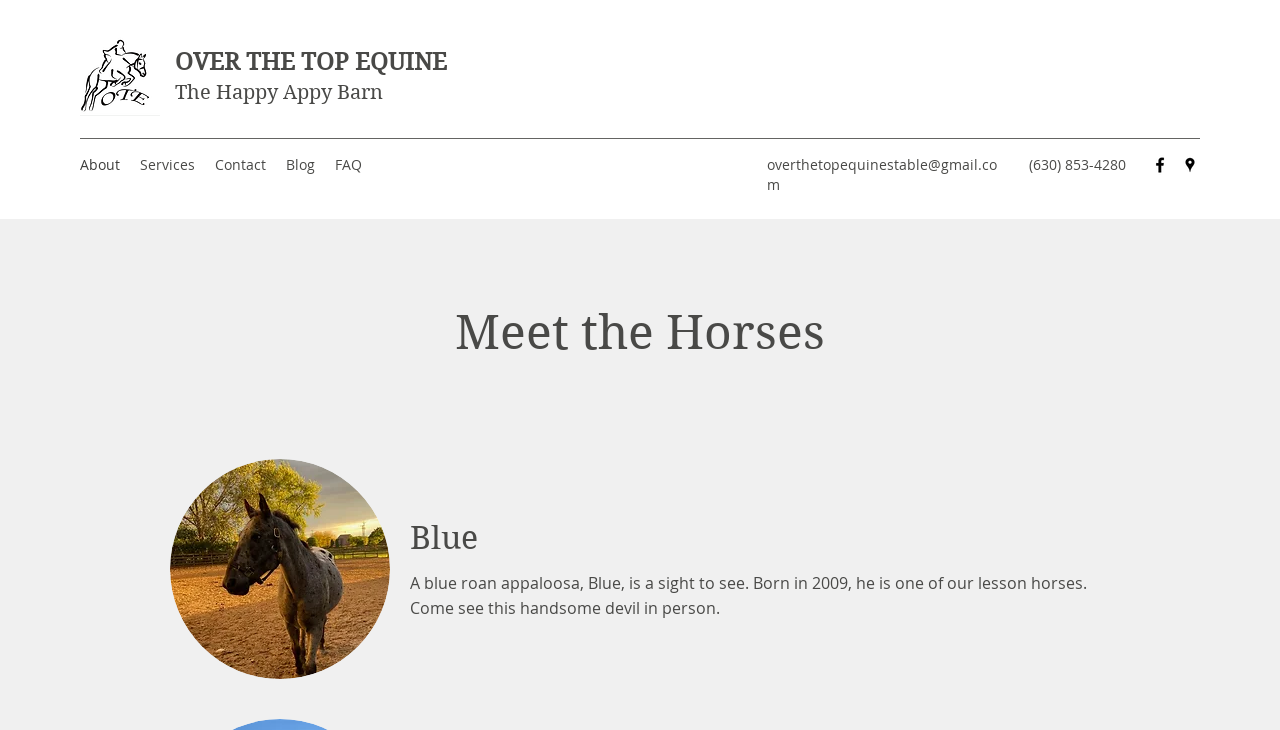Answer the question in a single word or phrase:
What is the email address of Over the Top Equine?

overthetopequinestable@gmail.com